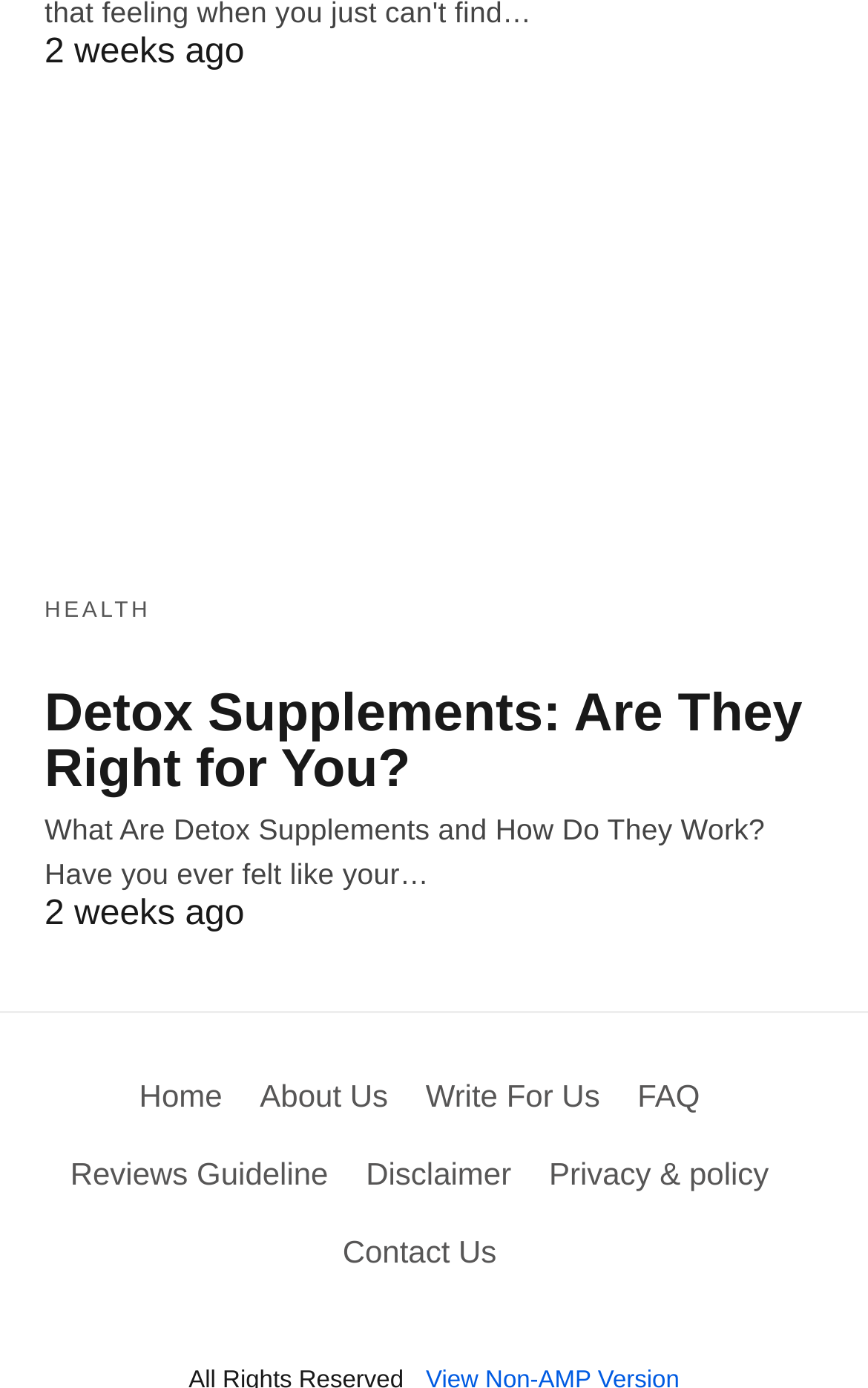Analyze the image and answer the question with as much detail as possible: 
Is there a section for reviews on the website?

There is a section for reviews on the website, as indicated by the link 'Reviews Guideline' at the bottom of the webpage.